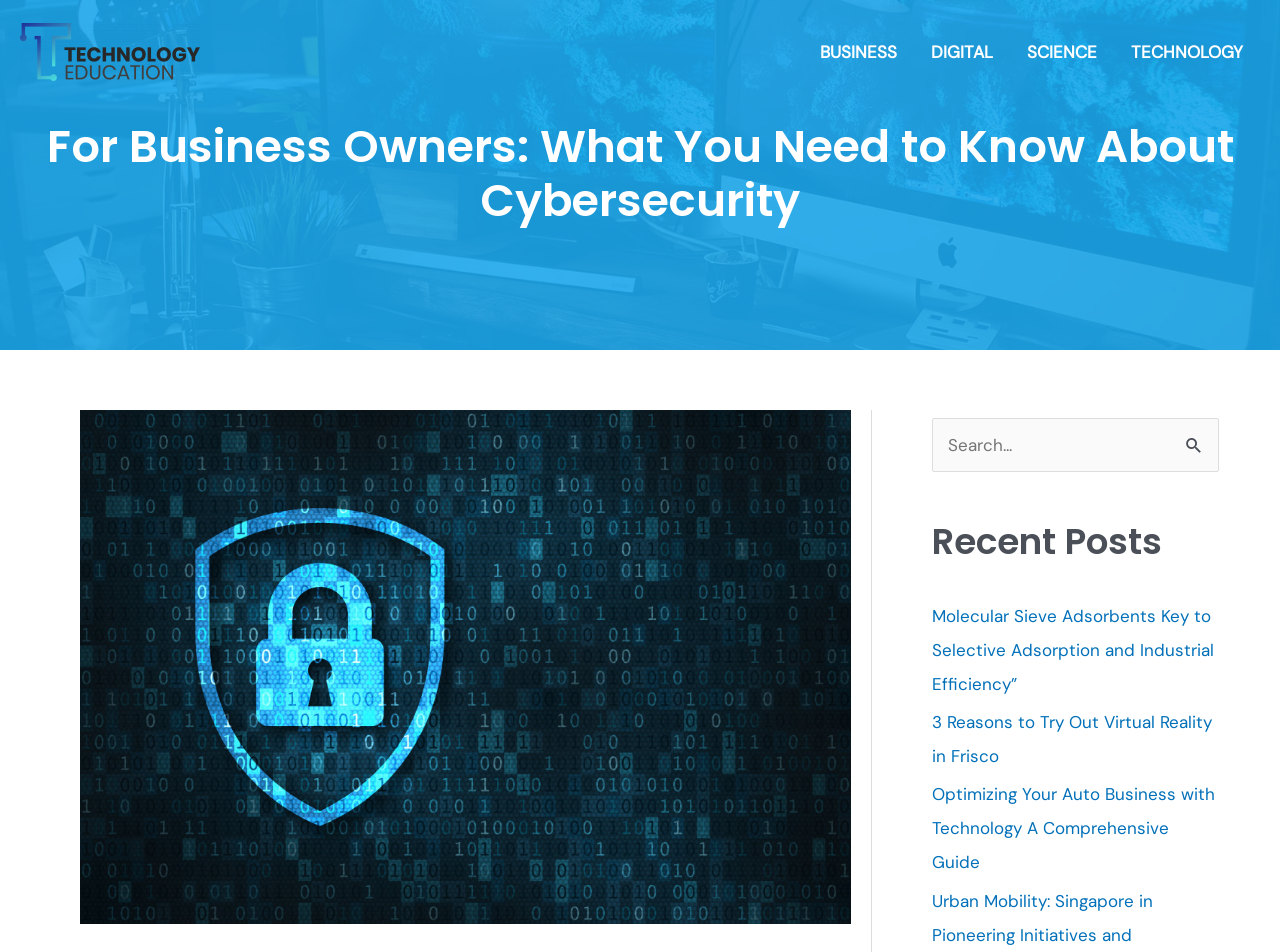What is the logo of this website?
Provide an in-depth and detailed answer to the question.

The logo is located at the top left corner of the webpage, and it is an image with a bounding box coordinate of [0.016, 0.024, 0.156, 0.085].